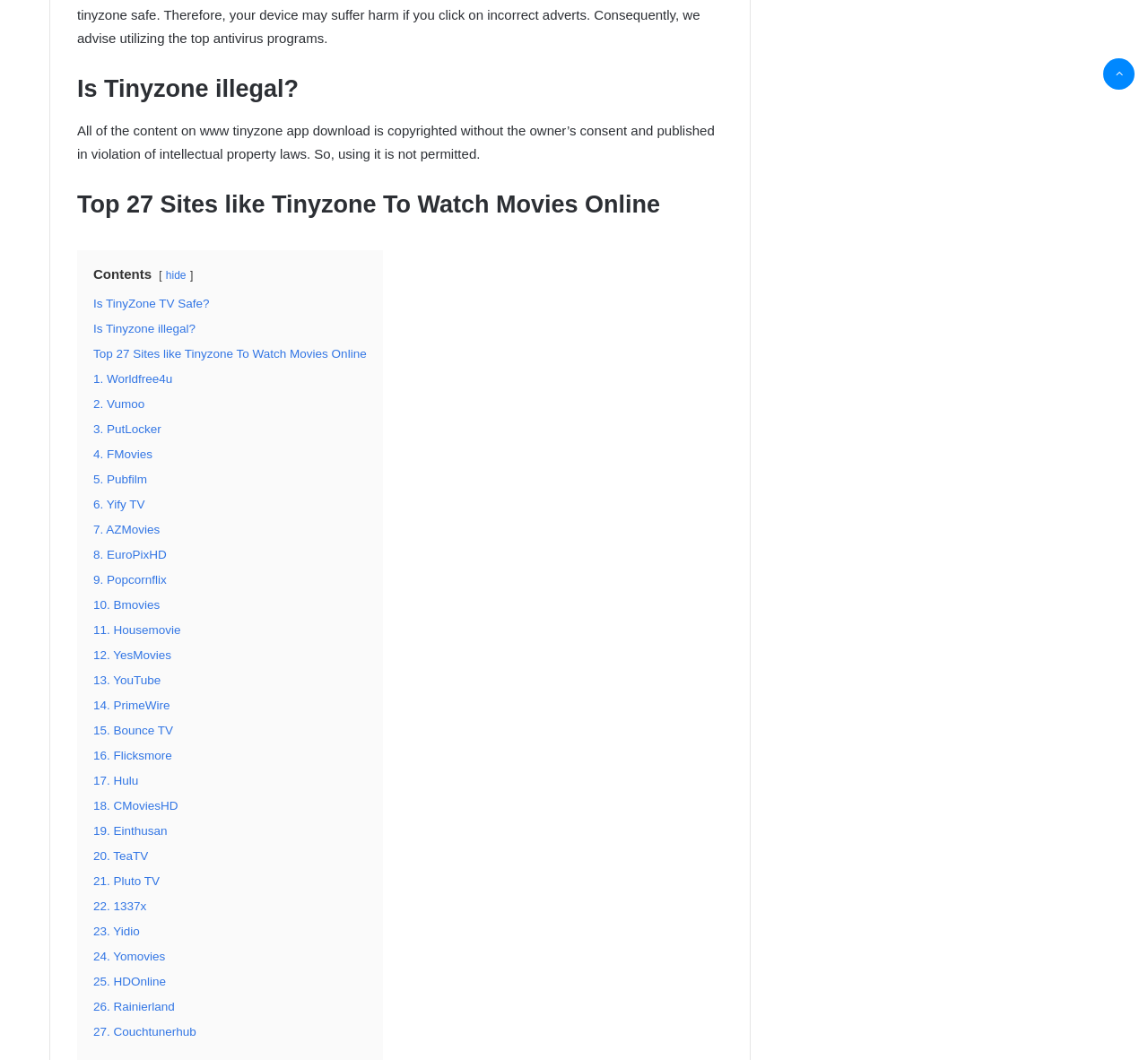Please find the bounding box coordinates of the element that you should click to achieve the following instruction: "Click on '1. Worldfree4u'". The coordinates should be presented as four float numbers between 0 and 1: [left, top, right, bottom].

[0.081, 0.351, 0.15, 0.364]